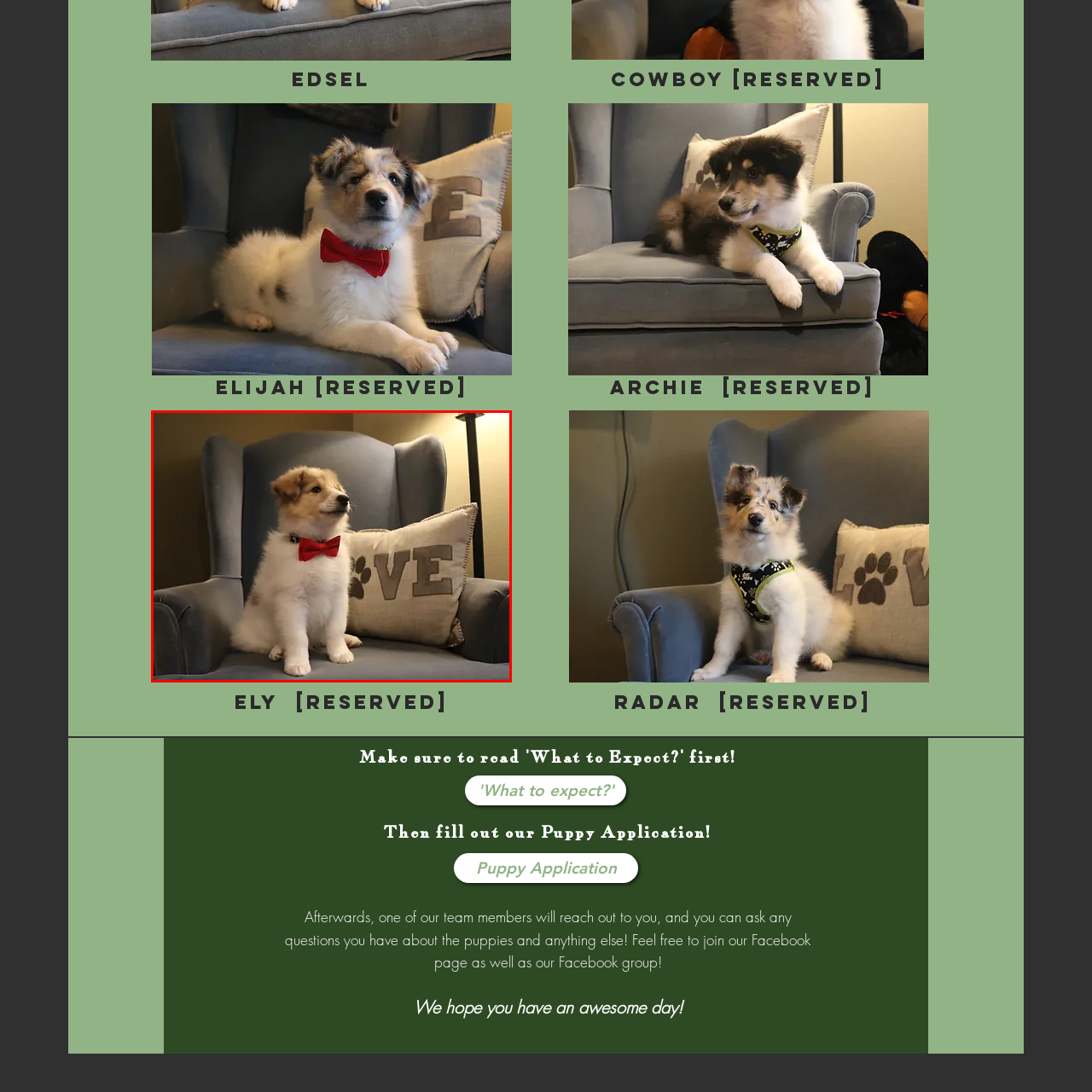What is the color of the armchair?
Review the image highlighted by the red bounding box and respond with a brief answer in one word or phrase.

Blue